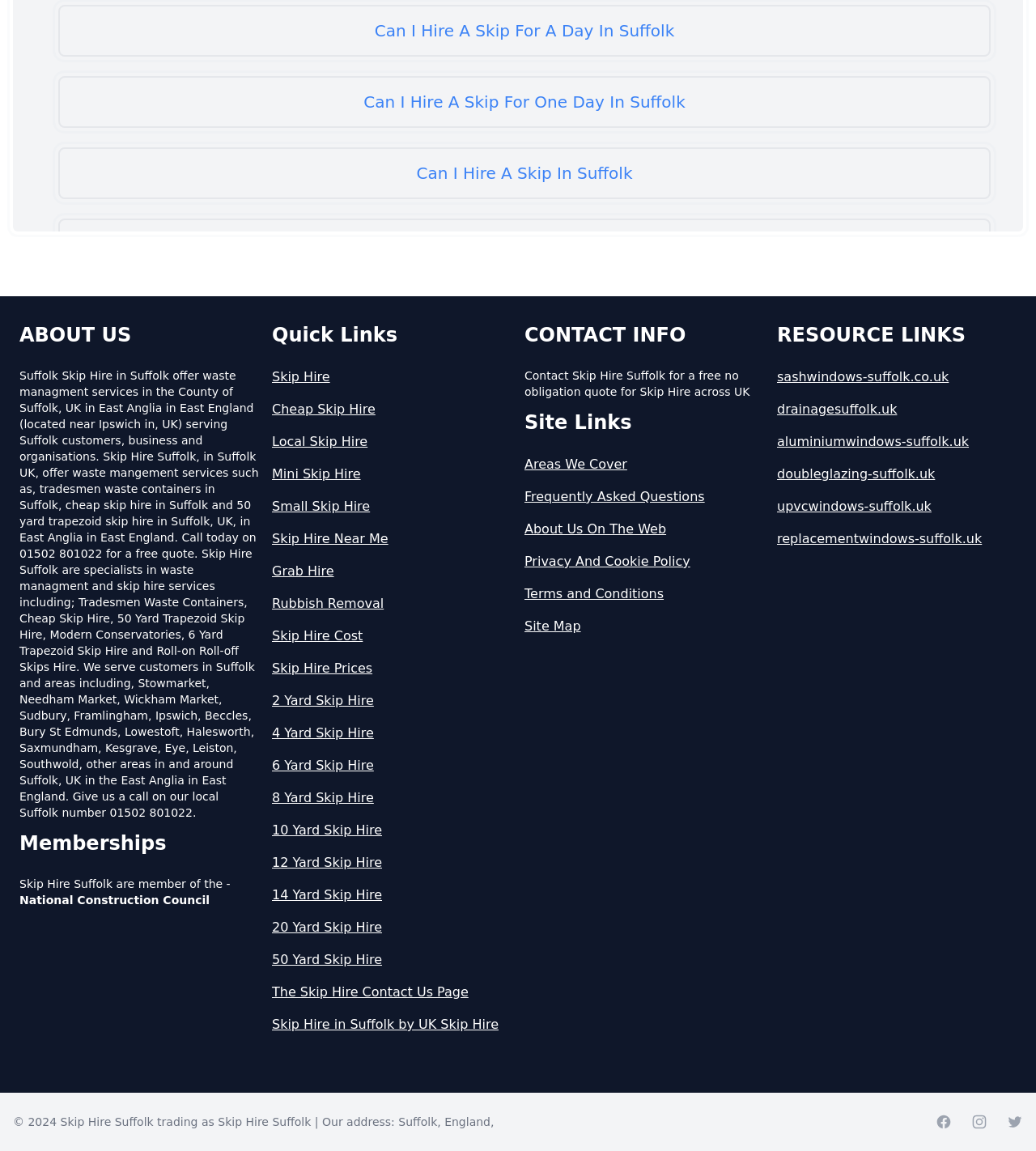What is the phone number to call for a free quote?
Provide an in-depth and detailed answer to the question.

In the ABOUT US section, there is a StaticText element with the content 'Call today on 01502 801022 for a free quote.' This text explicitly mentions the phone number to call for a free quote, which is 01502 801022.